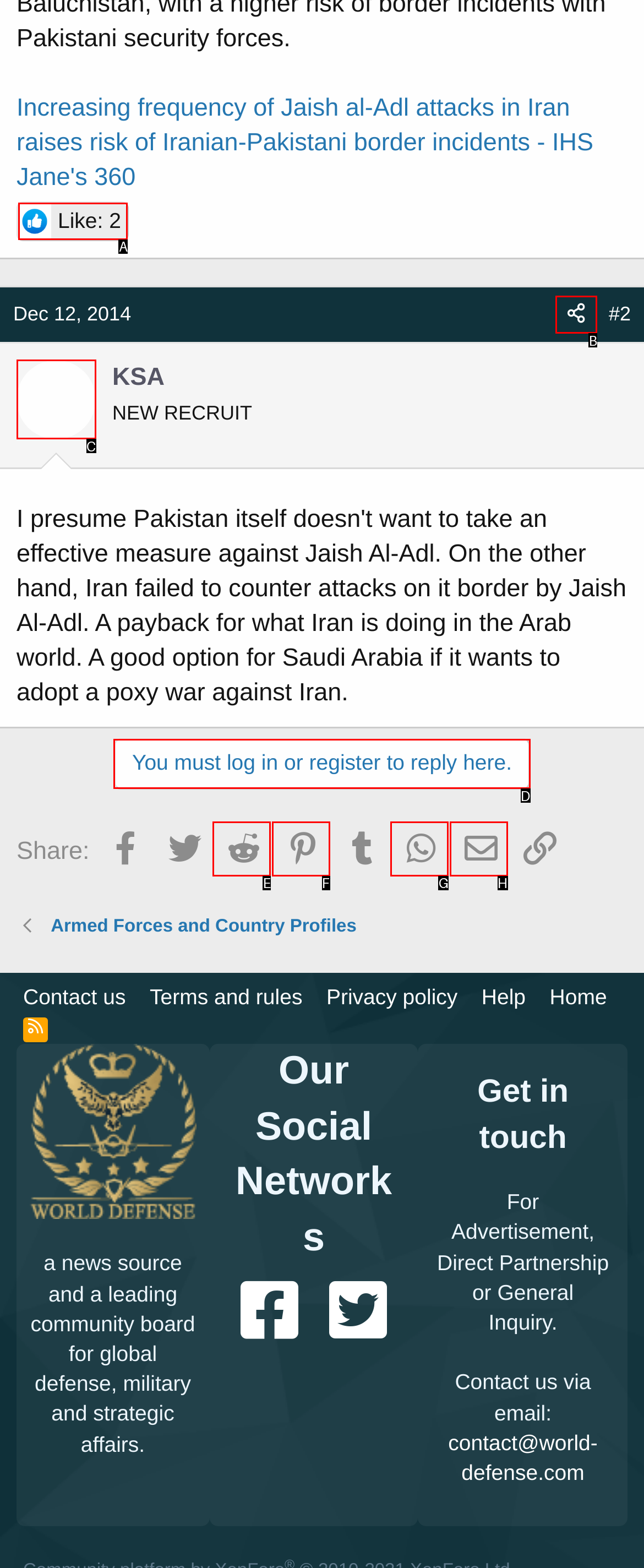Find the option that best fits the description: Pinterest. Answer with the letter of the option.

F